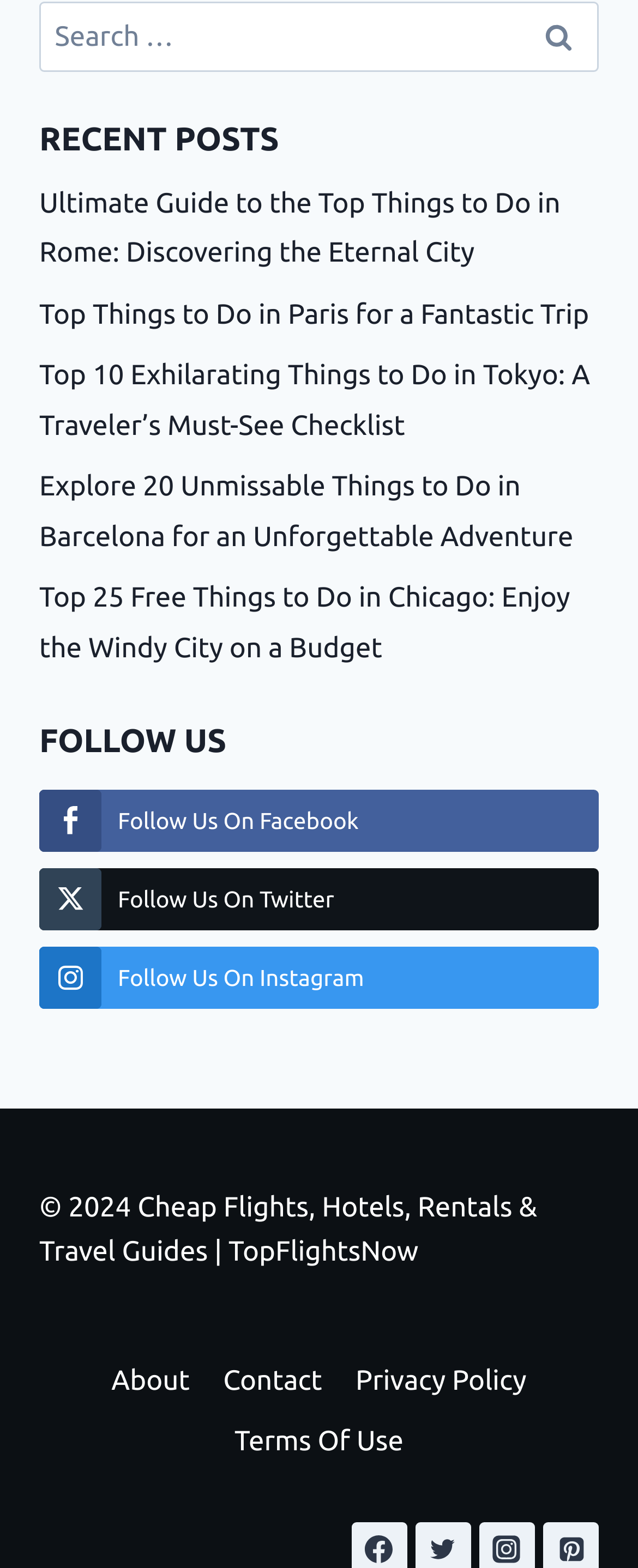What is the purpose of the search box?
Answer the question based on the image using a single word or a brief phrase.

Search for travel guides